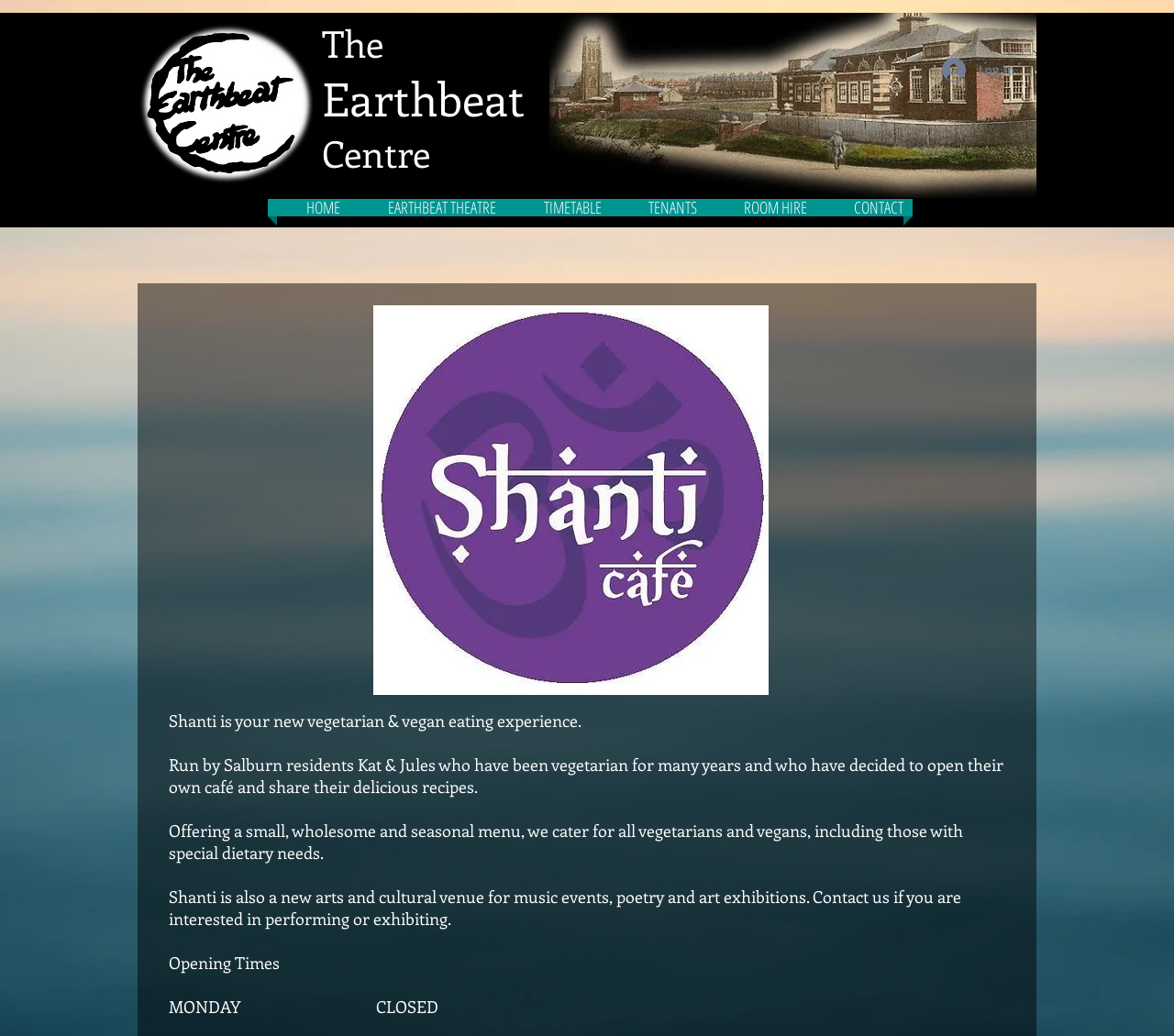Please answer the following question using a single word or phrase: What is Shanti also used for?

Arts and cultural venue